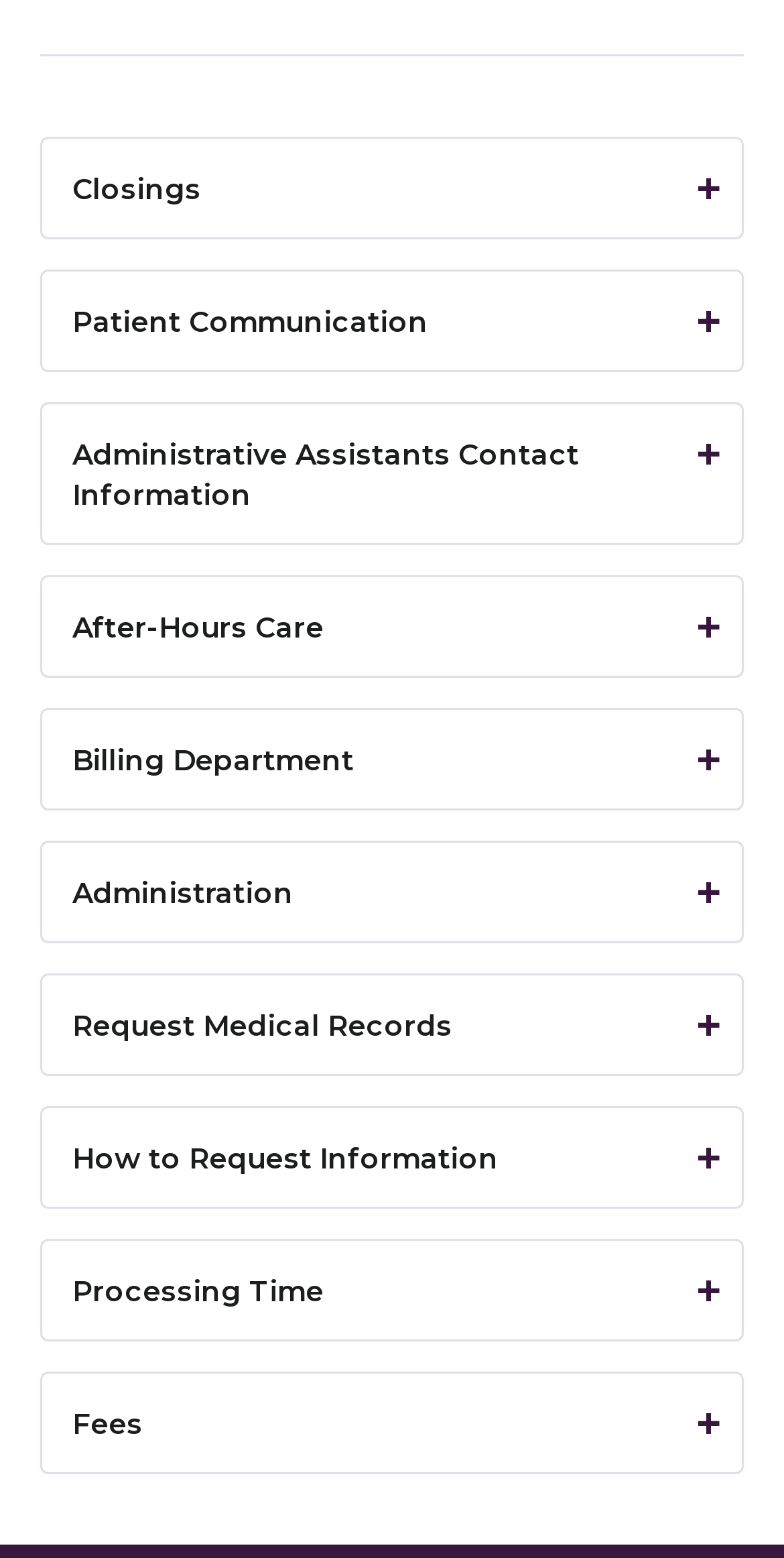Identify the coordinates of the bounding box for the element described below: "Closings". Return the coordinates as four float numbers between 0 and 1: [left, top, right, bottom].

[0.051, 0.088, 0.949, 0.154]